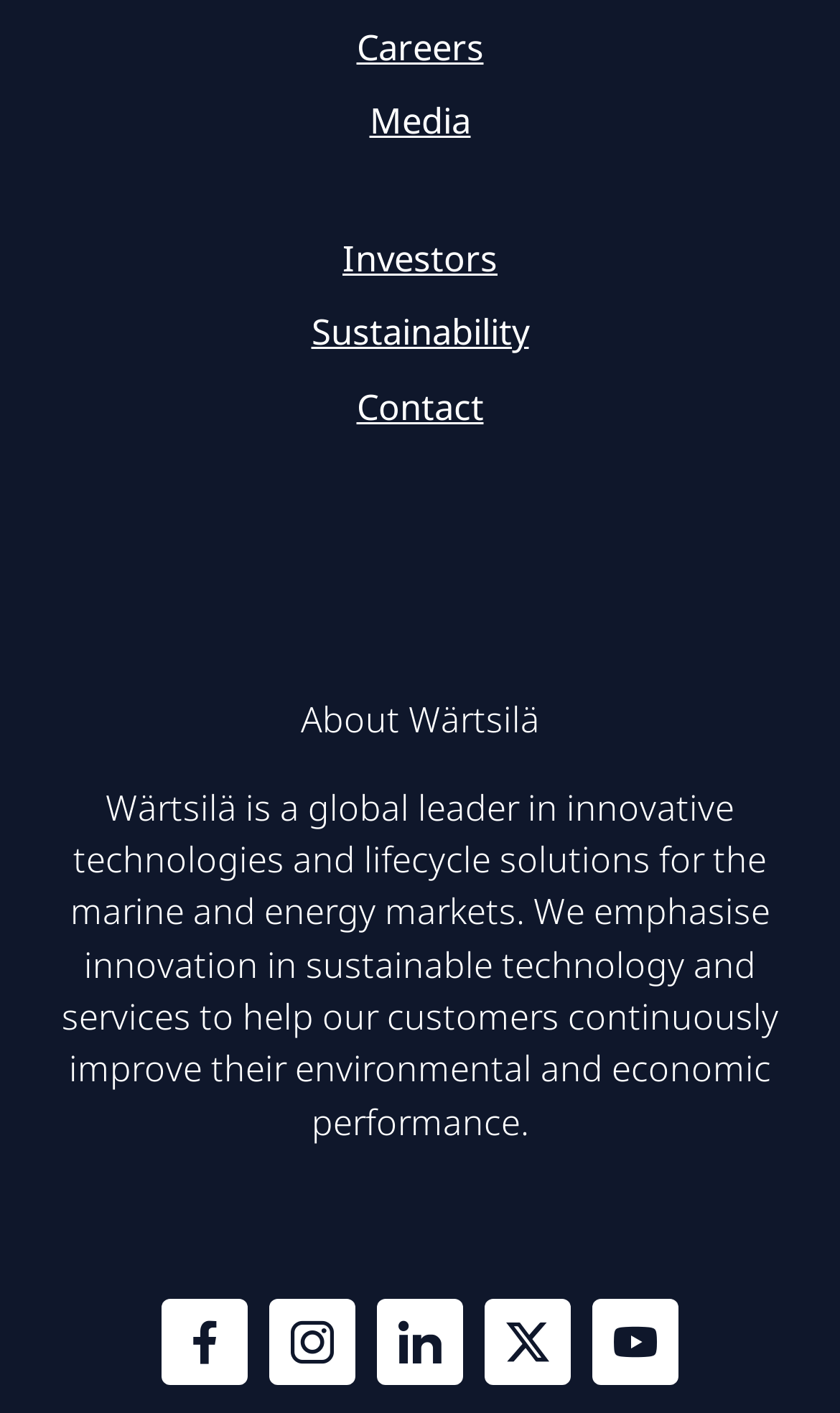What is the purpose of Wärtsilä?
Please utilize the information in the image to give a detailed response to the question.

According to the static text element 'We emphasise innovation in sustainable technology and services to help our customers continuously improve their environmental and economic performance.', the purpose of Wärtsilä is to help its customers improve their environmental and economic performance.